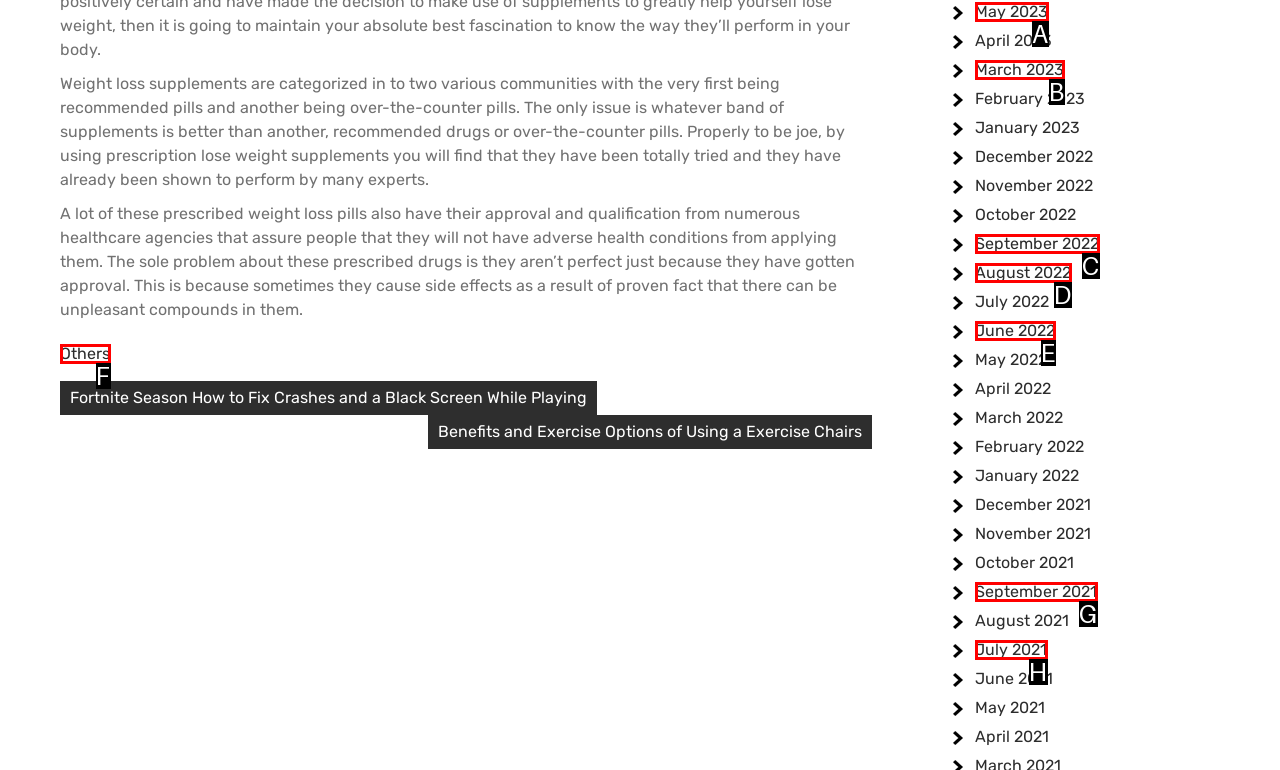Choose the letter of the UI element that aligns with the following description: Others
State your answer as the letter from the listed options.

F